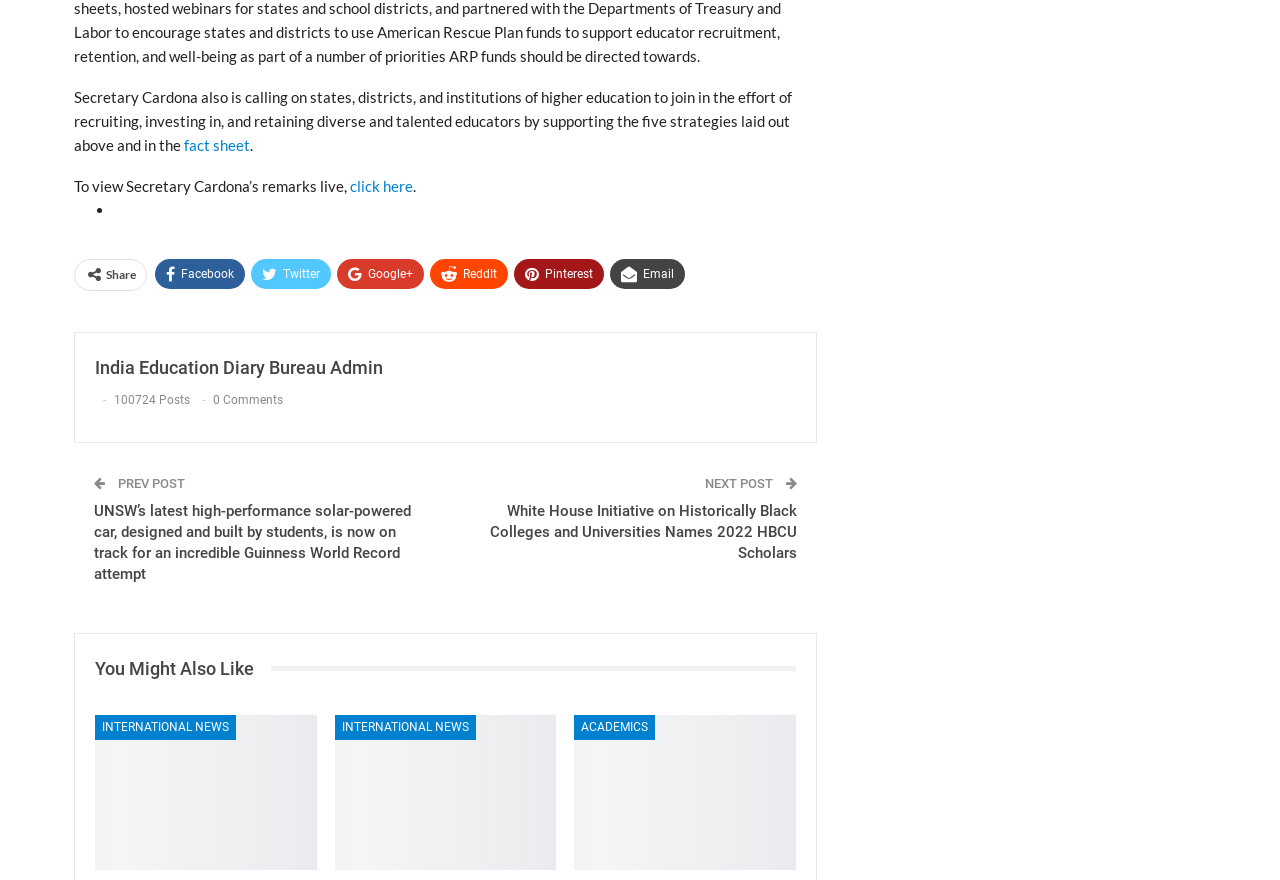Using the description "You might also like", predict the bounding box of the relevant HTML element.

[0.074, 0.749, 0.212, 0.77]